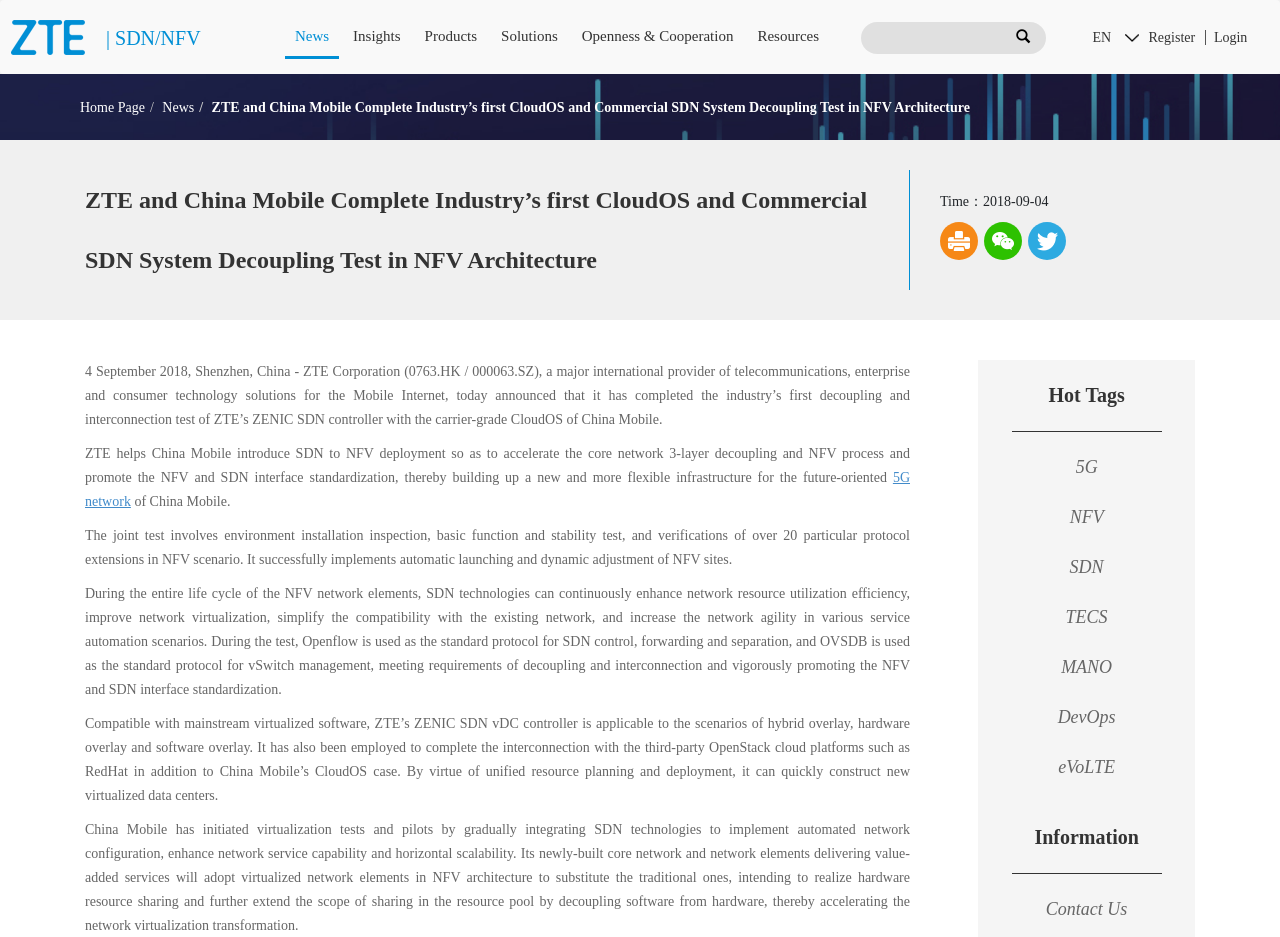Please identify the bounding box coordinates of where to click in order to follow the instruction: "Click on the 'Contact Us' link".

[0.817, 0.959, 0.881, 0.981]